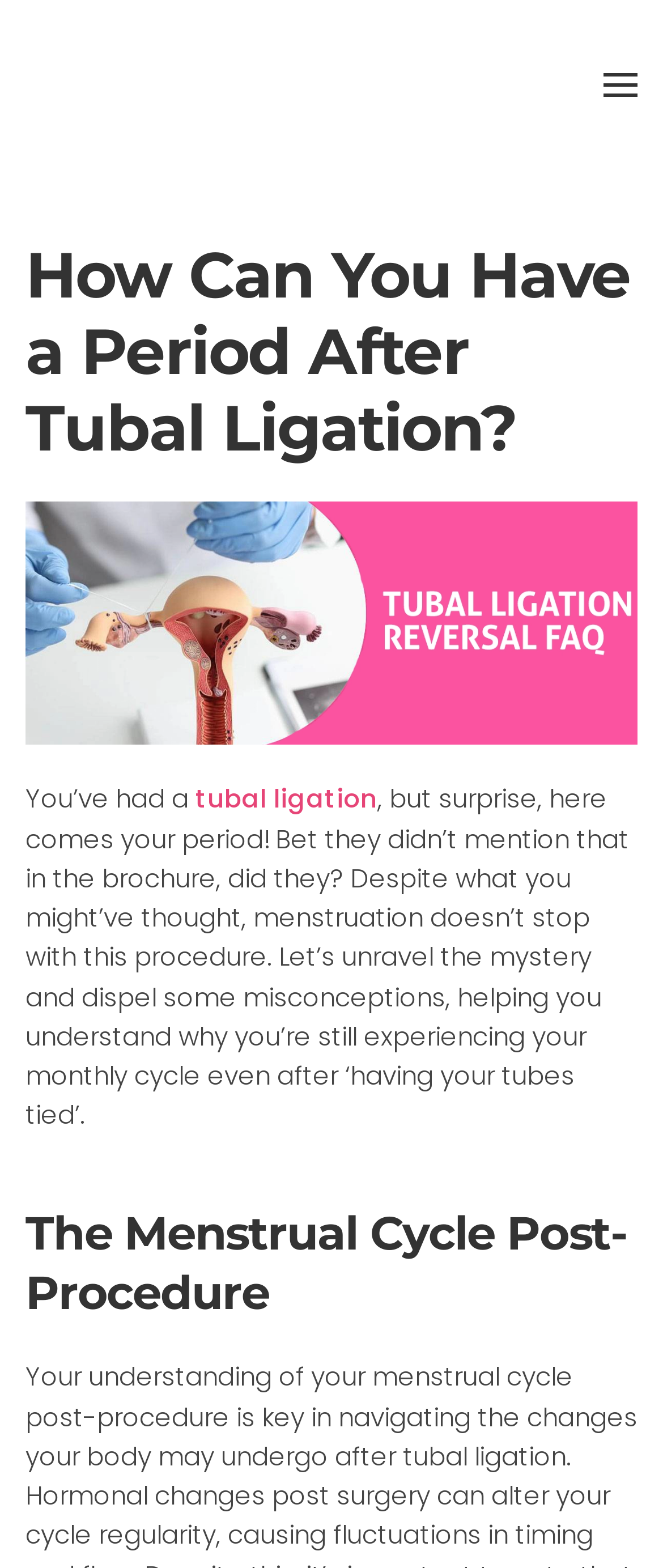Is menstruation supposed to stop after tubal ligation?
Please give a well-detailed answer to the question.

According to the webpage's content, specifically the sentence 'Despite what you might’ve thought, menstruation doesn’t stop with this procedure.', it is clear that menstruation does not necessarily stop after tubal ligation.